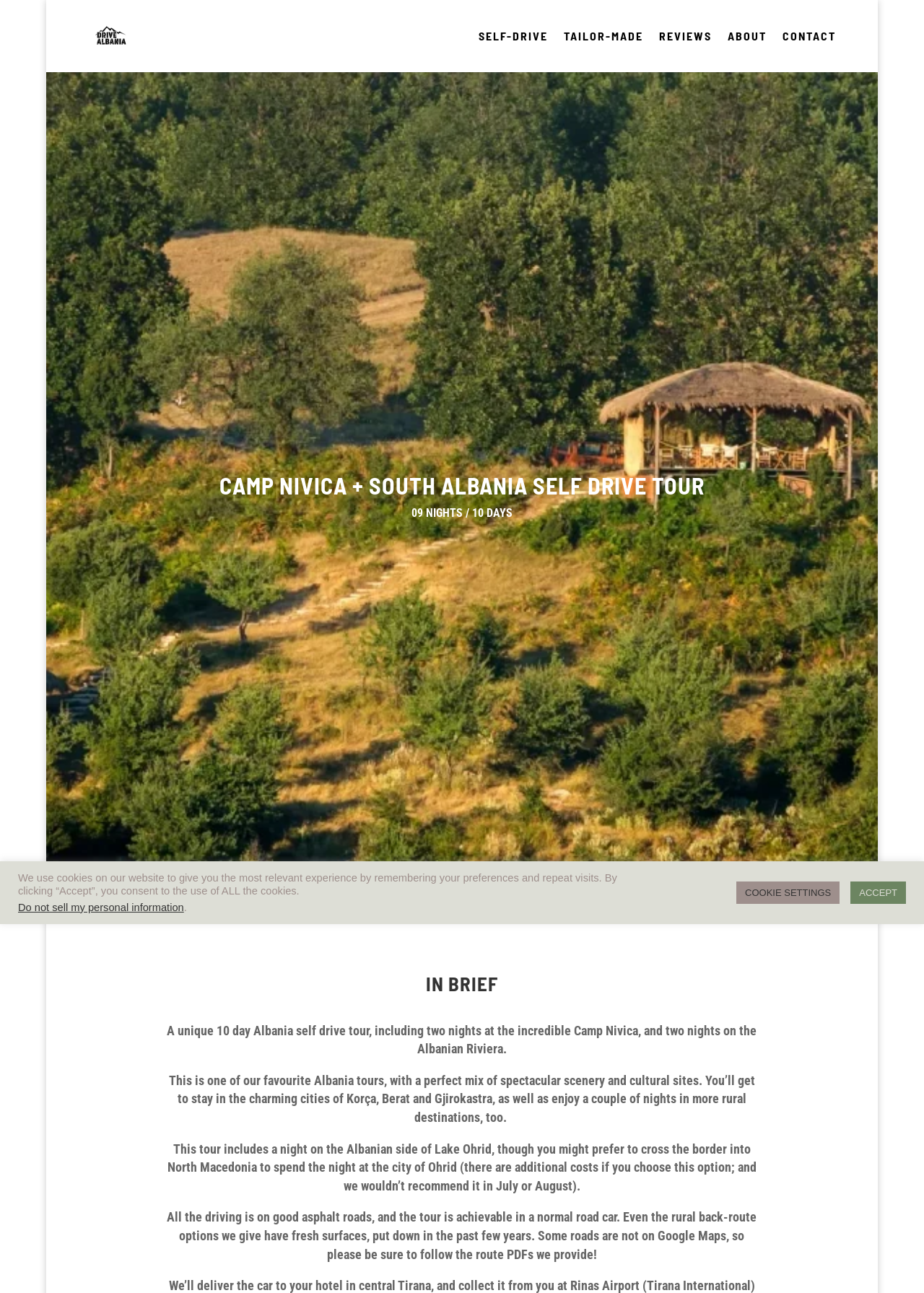Determine the bounding box coordinates of the clickable element to complete this instruction: "Click on the 'REVIEWS' link". Provide the coordinates in the format of four float numbers between 0 and 1, [left, top, right, bottom].

[0.714, 0.024, 0.771, 0.056]